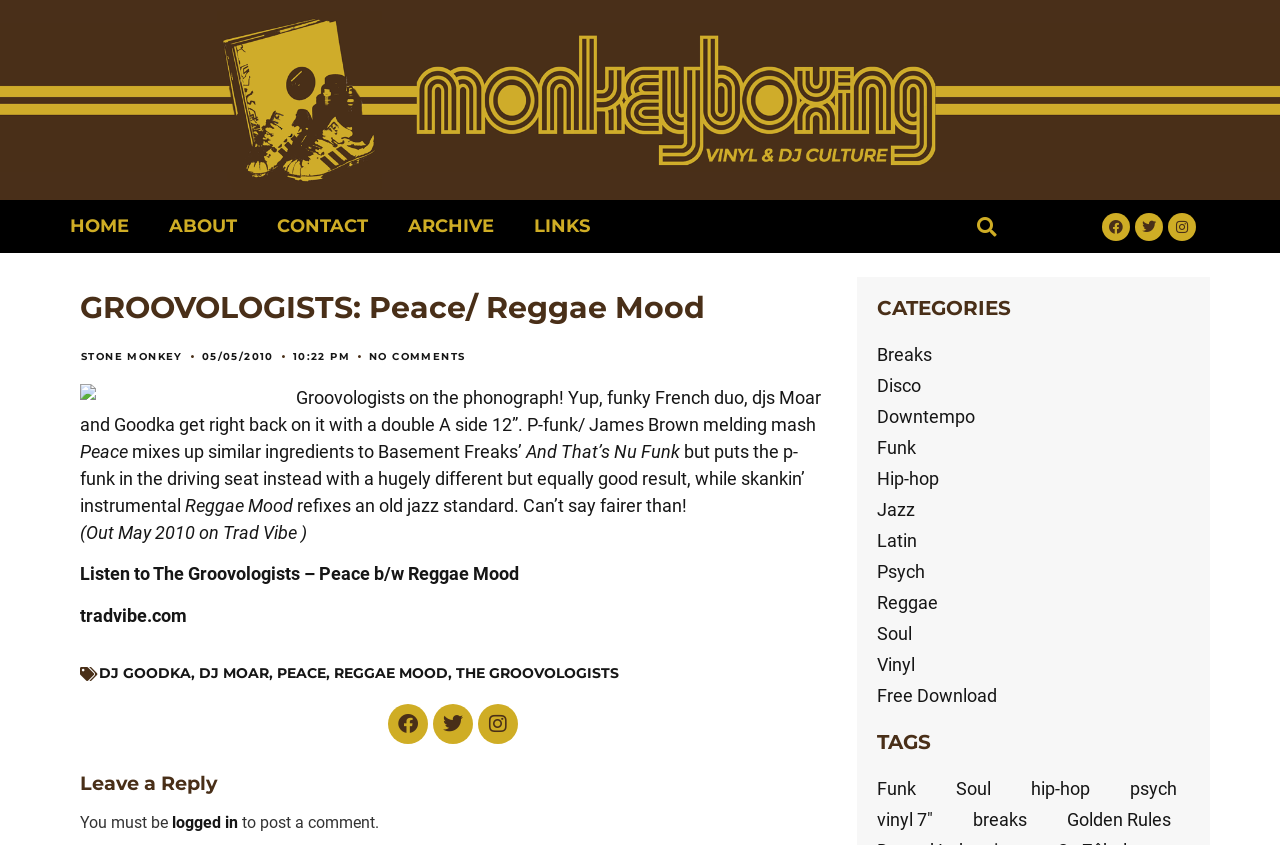What is the name of the duo?
Please answer the question with as much detail as possible using the screenshot.

I found the answer by reading the text description on the webpage, which mentions 'funky French duo, djs Moar and Goodka'.